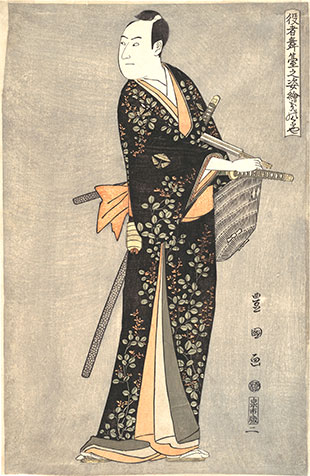List and describe all the prominent features within the image.

This striking ukiyo-e print features a full-length depiction of a male actor from the Edo period, illustrated in a traditional garment adorned with intricate floral patterns. He stands poised, holding a large woven basket, indicative of the roles he likely portrayed on stage. The figure's expression is serene, showcasing the artistry characteristic of contemporary kabuki theatre.

The print is attributed to Toyokuni I, a prominent ukiyo-e artist known for his vivid portrayals of kabuki actors. This particular work is part of the "Yakusha butai no sugata-e" series, published between 1794 and 1796. The detail in the costume design and the naturalistic representation of the actor contribute to the print's historical significance, capturing the essence of theatrical life in Japan during this era.

Inscribed in the upper section, the title provides insights into the thematic elements of the artwork, reinforcing its connection to the performing arts. Overall, this piece is not only a representation of a theatrical figure but also a testament to the rich cultural heritage of Japan.